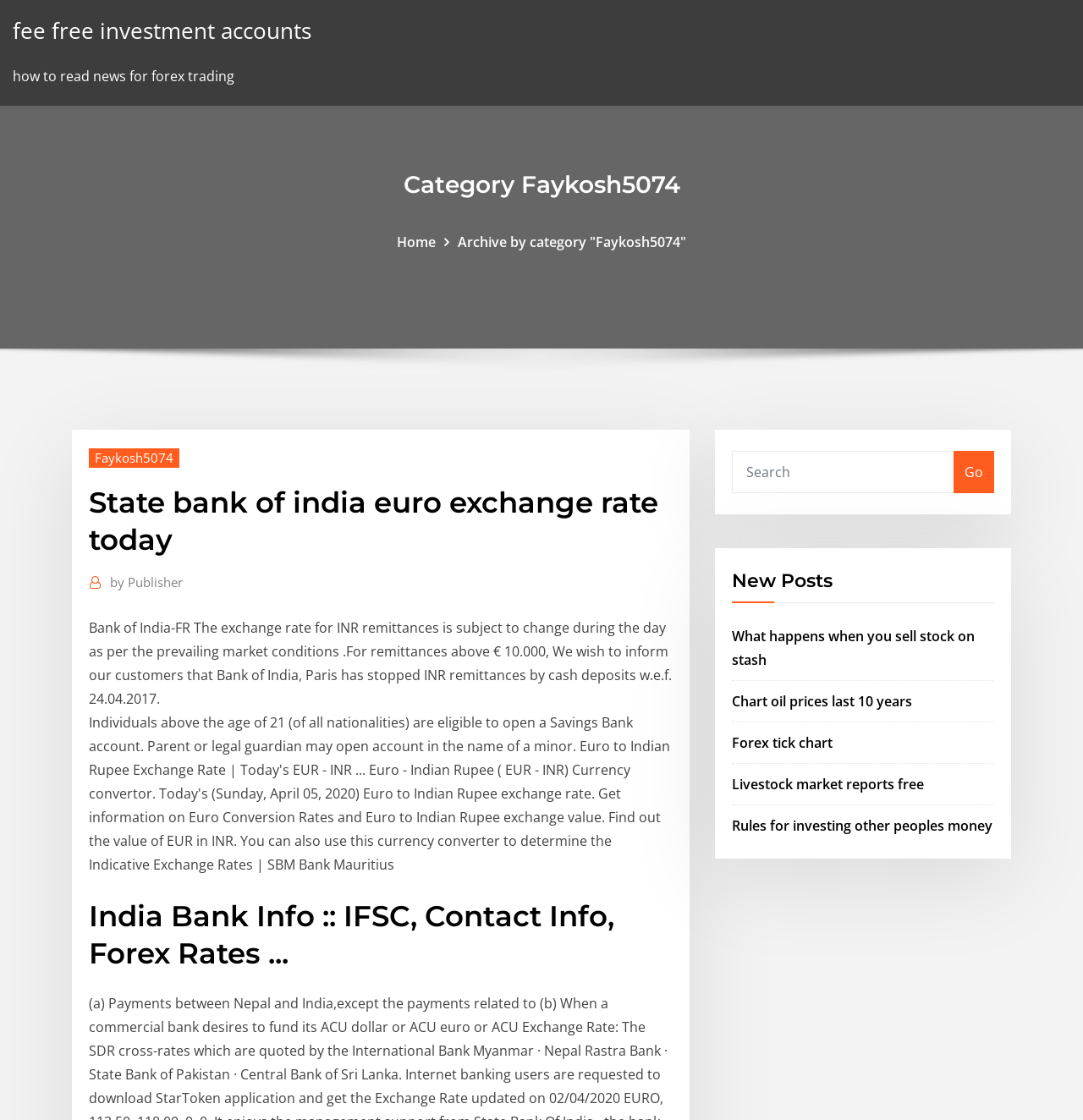Pinpoint the bounding box coordinates of the area that should be clicked to complete the following instruction: "Click on 'Go'". The coordinates must be given as four float numbers between 0 and 1, i.e., [left, top, right, bottom].

[0.88, 0.403, 0.918, 0.44]